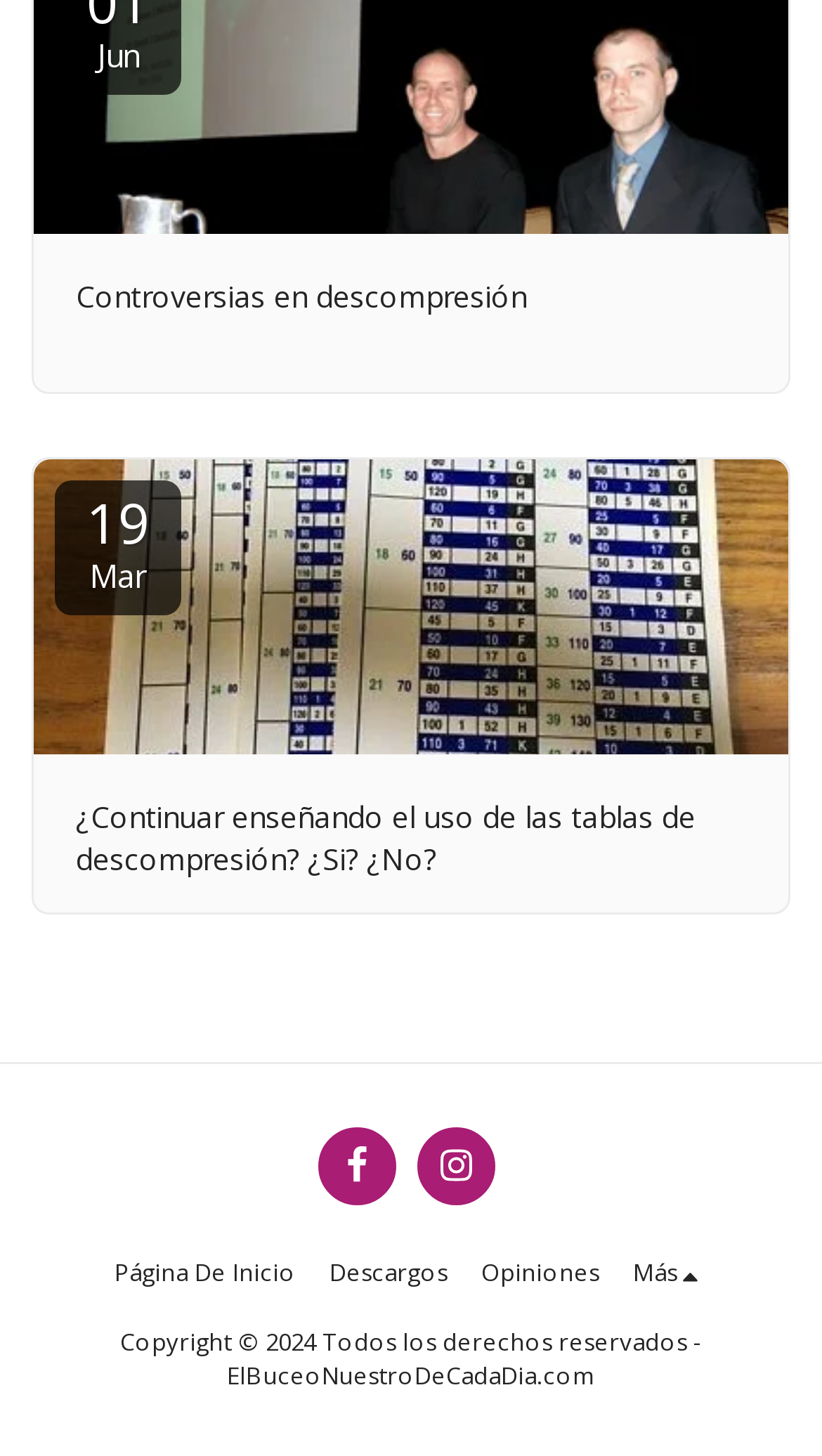Locate the bounding box coordinates of the area where you should click to accomplish the instruction: "Explore Más".

[0.77, 0.86, 0.86, 0.889]